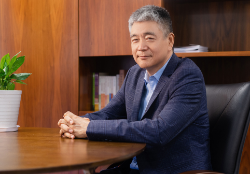What adds a touch of greenery to the scene?
Give a detailed and exhaustive answer to the question.

According to the caption, 'a small potted plant adds a touch of greenery to the scene', suggesting that the plant is a small, potted one that brings a sense of natural beauty to the office setting.